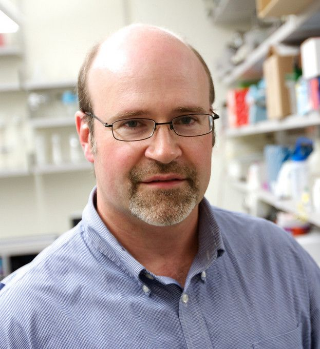Provide a one-word or short-phrase response to the question:
What is the focus of the laboratory background?

Research and development